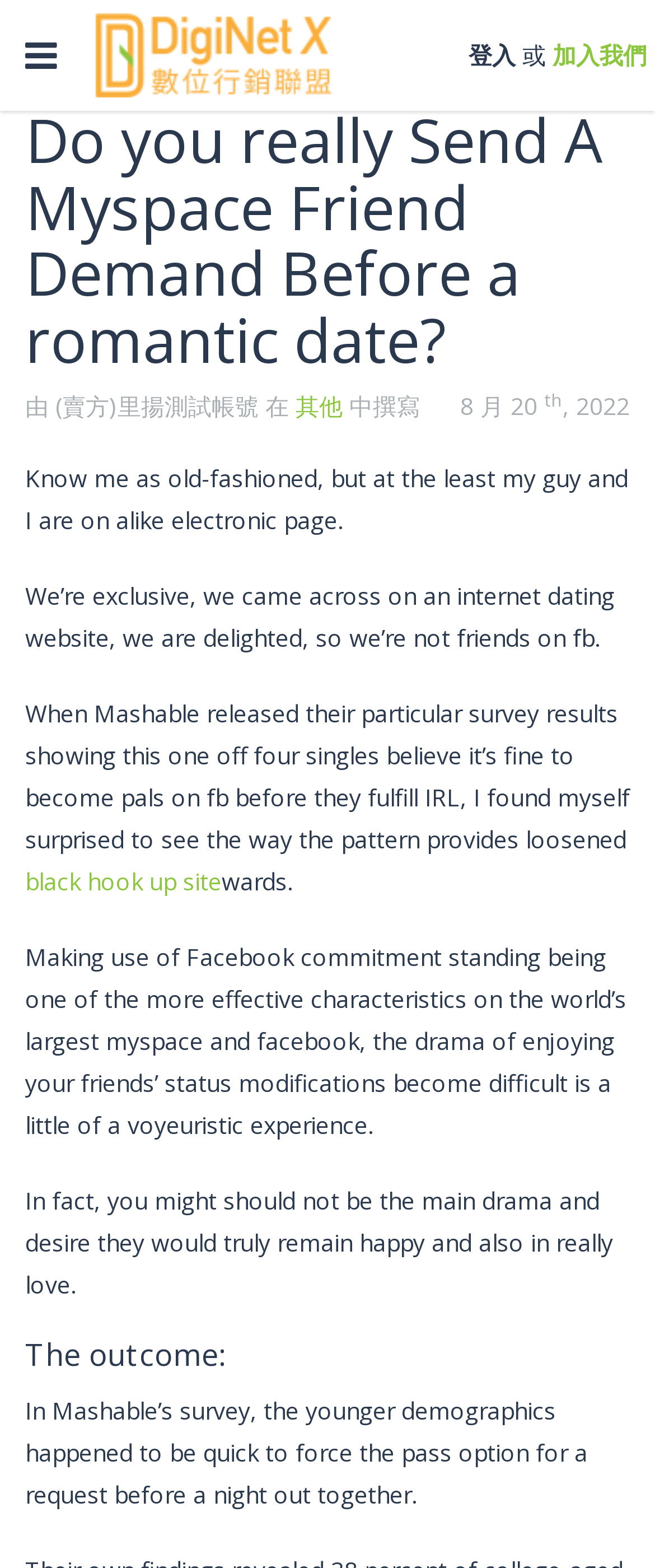Describe all the key features of the webpage in detail.

The webpage is about an article discussing whether it's acceptable to send a friend request on Myspace before a romantic date. At the top left corner, there is a button to toggle navigation, and next to it, a link to "DigiNet X-數位行銷聯盟" with an accompanying image. On the top right corner, there are links to "登入" (login) and "加入我們" (join us), separated by a static text "或" (or).

Below the top navigation bar, there is a heading that repeats the title of the article. Underneath the heading, there is a static text indicating that the article was written by a user named "里揚測試帳號" on August 20, 2022. The article content starts with a paragraph expressing the author's old-fashioned view on not being friends on Facebook before meeting in person.

The article continues with several paragraphs discussing the results of a survey by Mashable, which found that many singles believe it's fine to be friends on Facebook before meeting in person. There is a link to "black hook up site" in one of the paragraphs. The article concludes with a heading "The outcome:" and a final paragraph summarizing the survey results.

Throughout the article, there are no images other than the logo of "DigiNet X-數位行銷聯盟" at the top. The layout is clean, with clear headings and concise text.